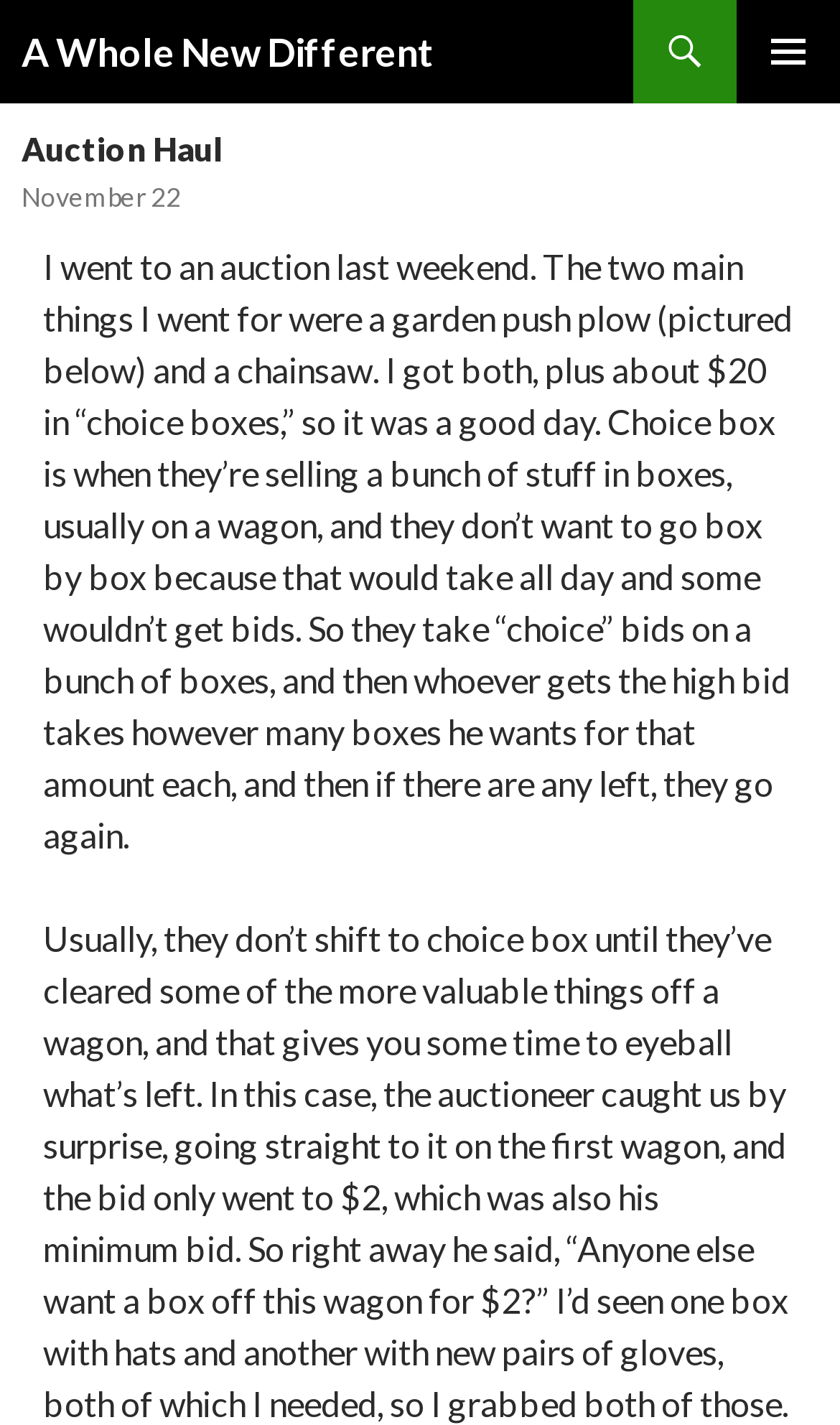Identify and extract the heading text of the webpage.

A Whole New Different